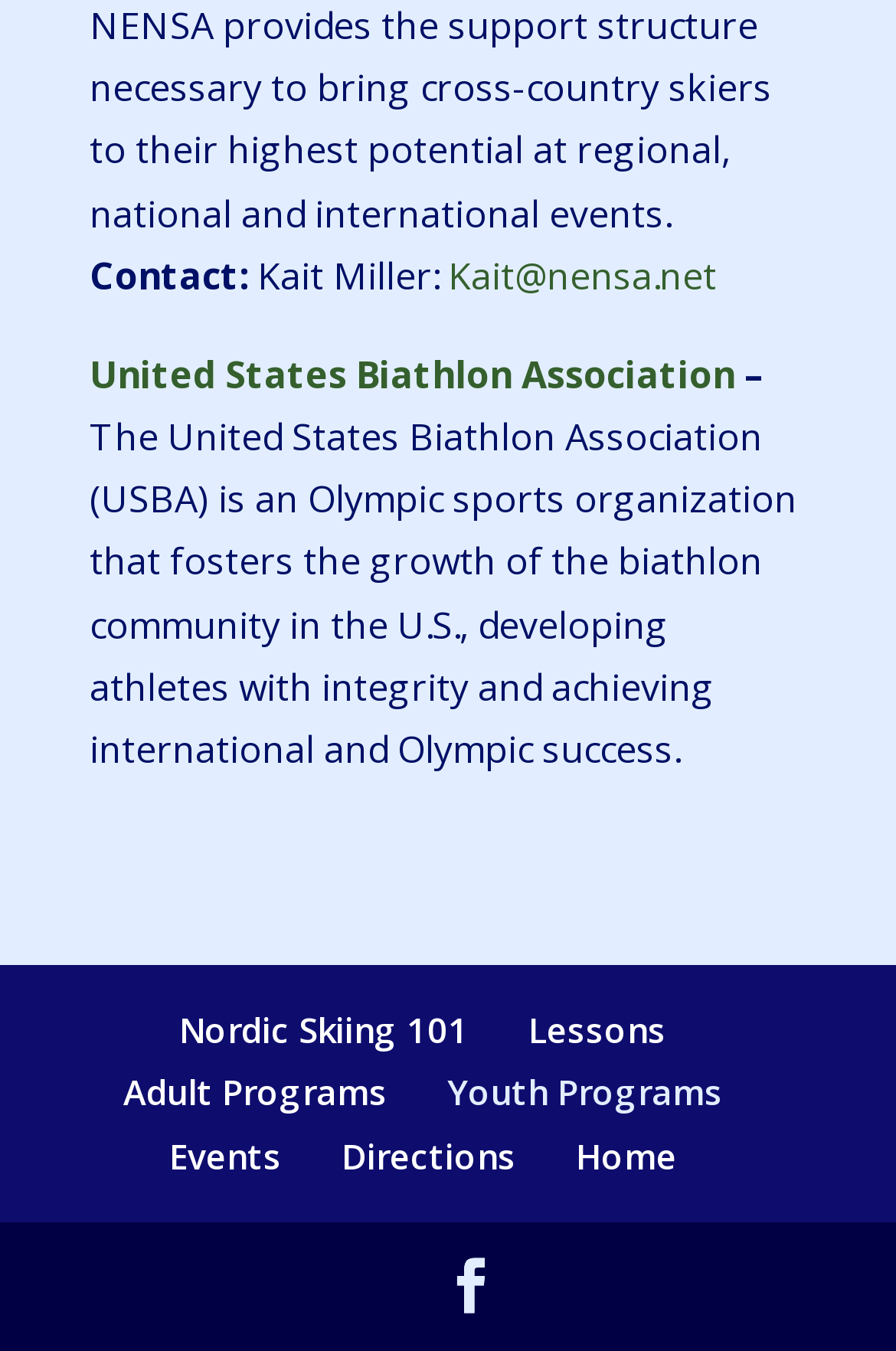Find the bounding box coordinates for the UI element whose description is: "Facebook group". The coordinates should be four float numbers between 0 and 1, in the format [left, top, right, bottom].

None